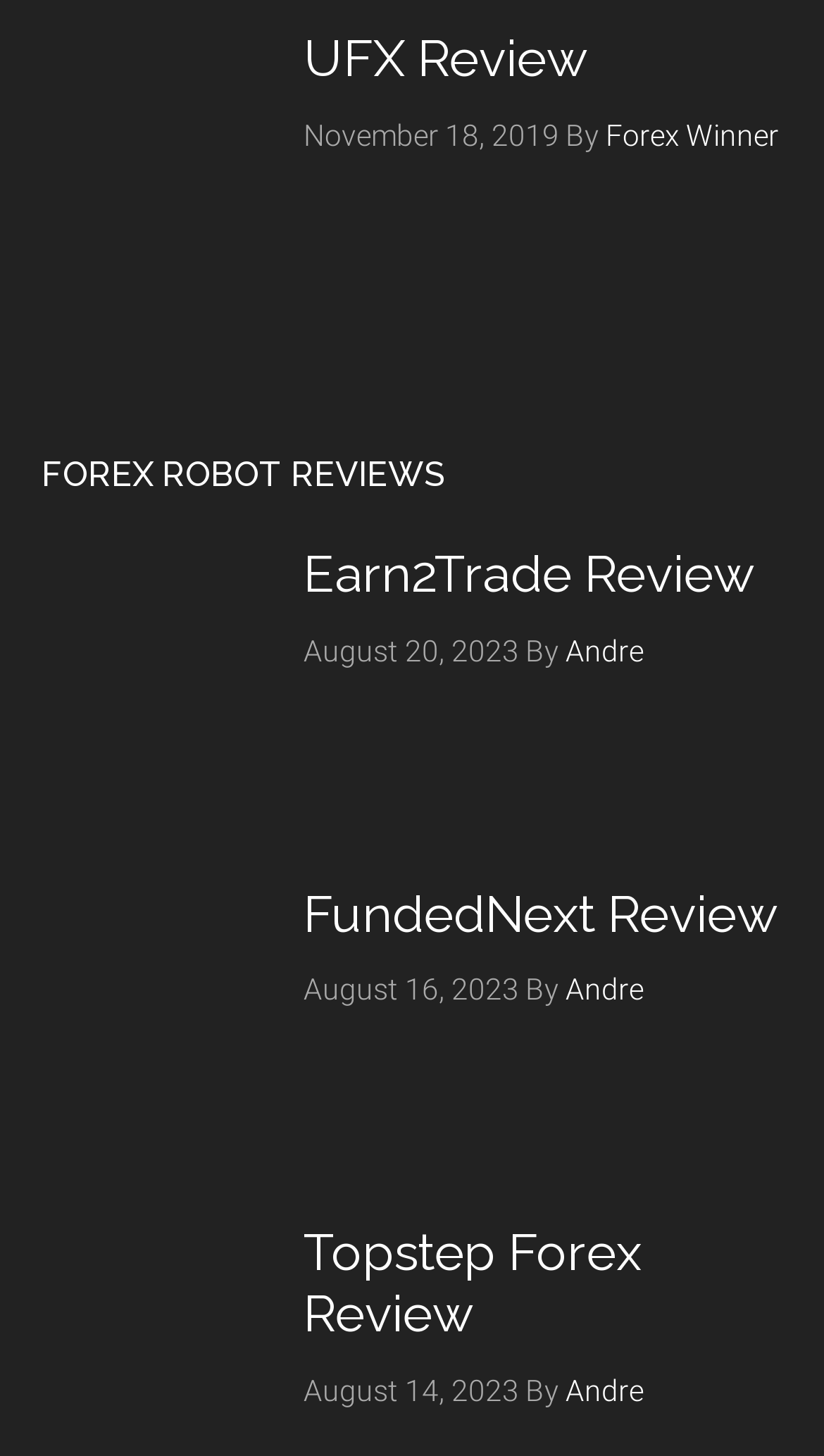Provide a one-word or brief phrase answer to the question:
How many links are in the 'UFX Review' article?

2